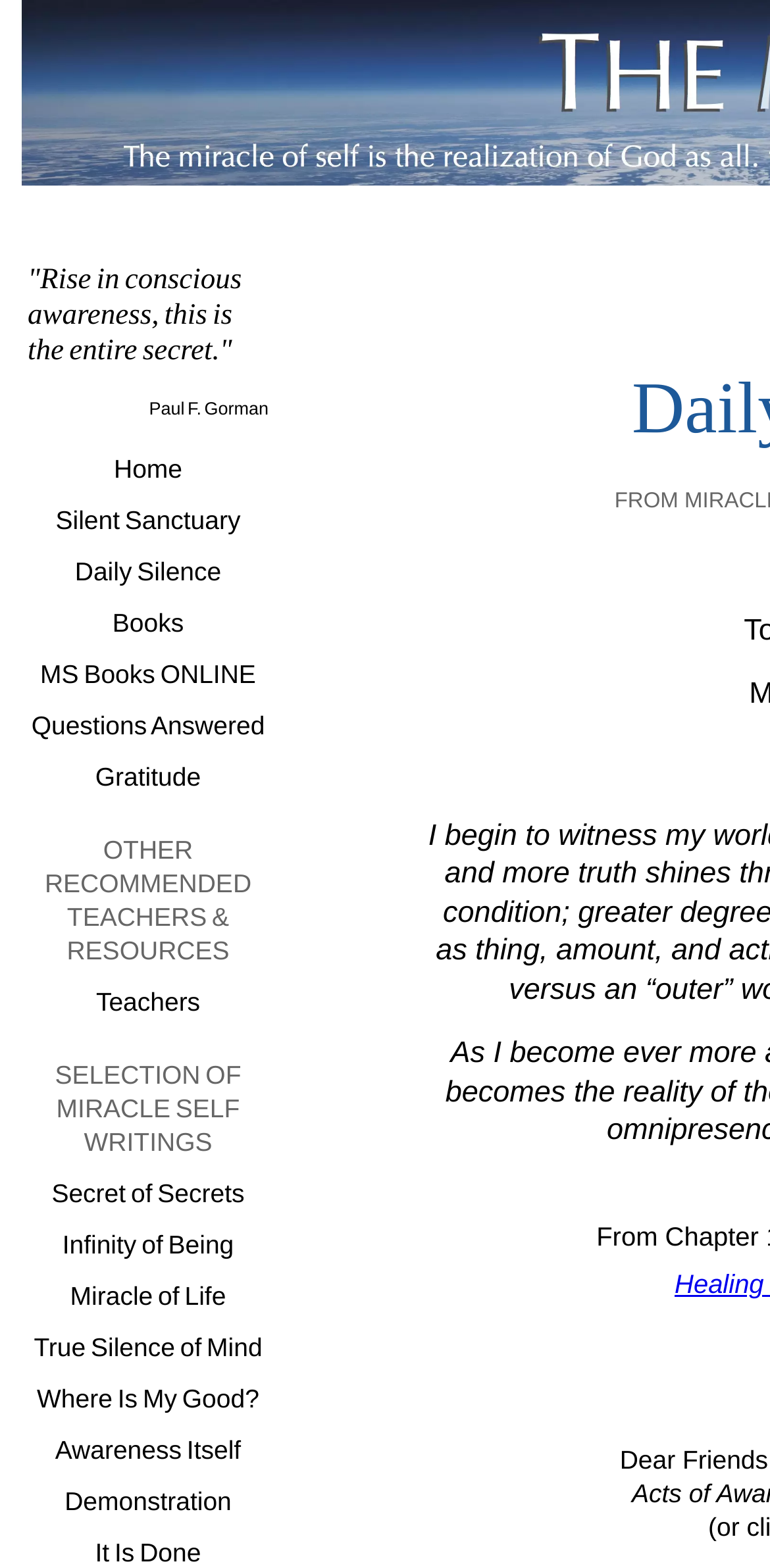What is the quote displayed on the webpage?
Refer to the image and provide a one-word or short phrase answer.

Rise in conscious awareness, this is the entire secret.